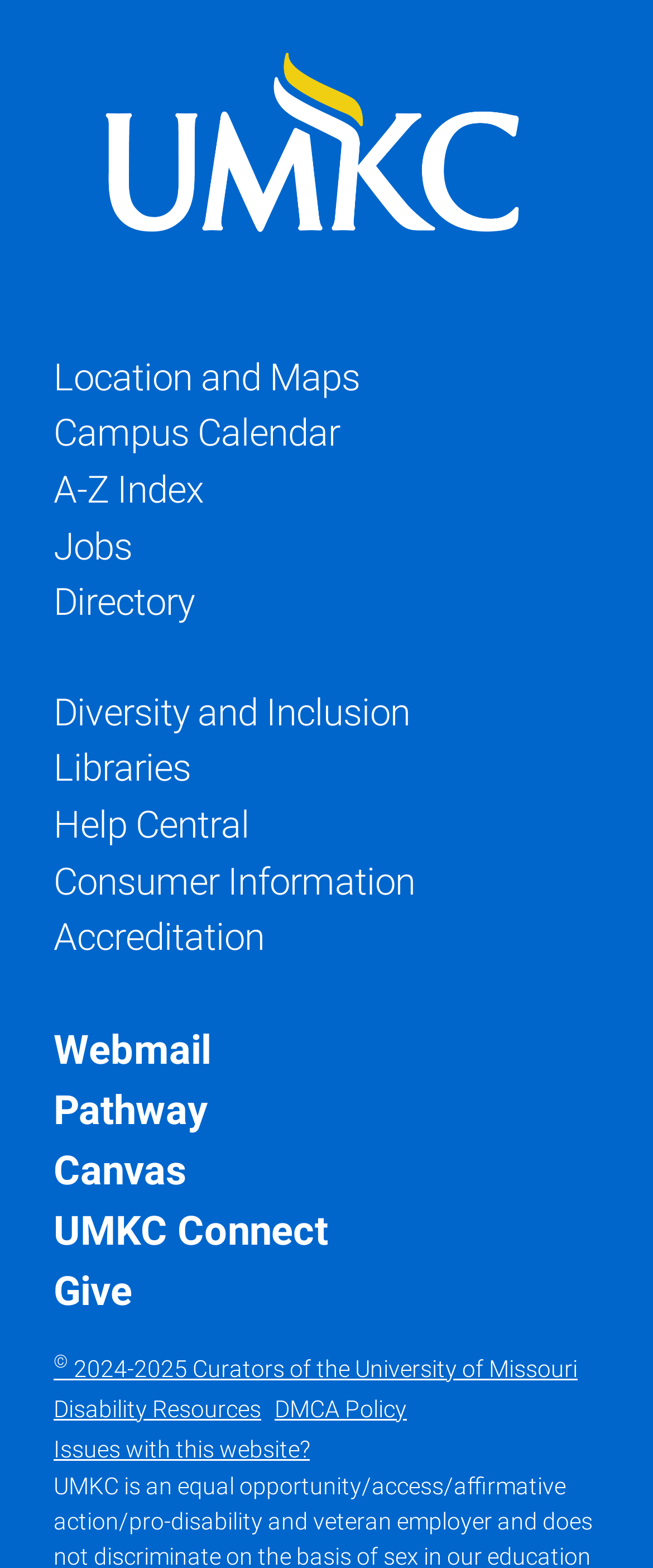Locate the bounding box coordinates of the area that needs to be clicked to fulfill the following instruction: "Go to 'Undetected cheats'". The coordinates should be in the format of four float numbers between 0 and 1, namely [left, top, right, bottom].

None